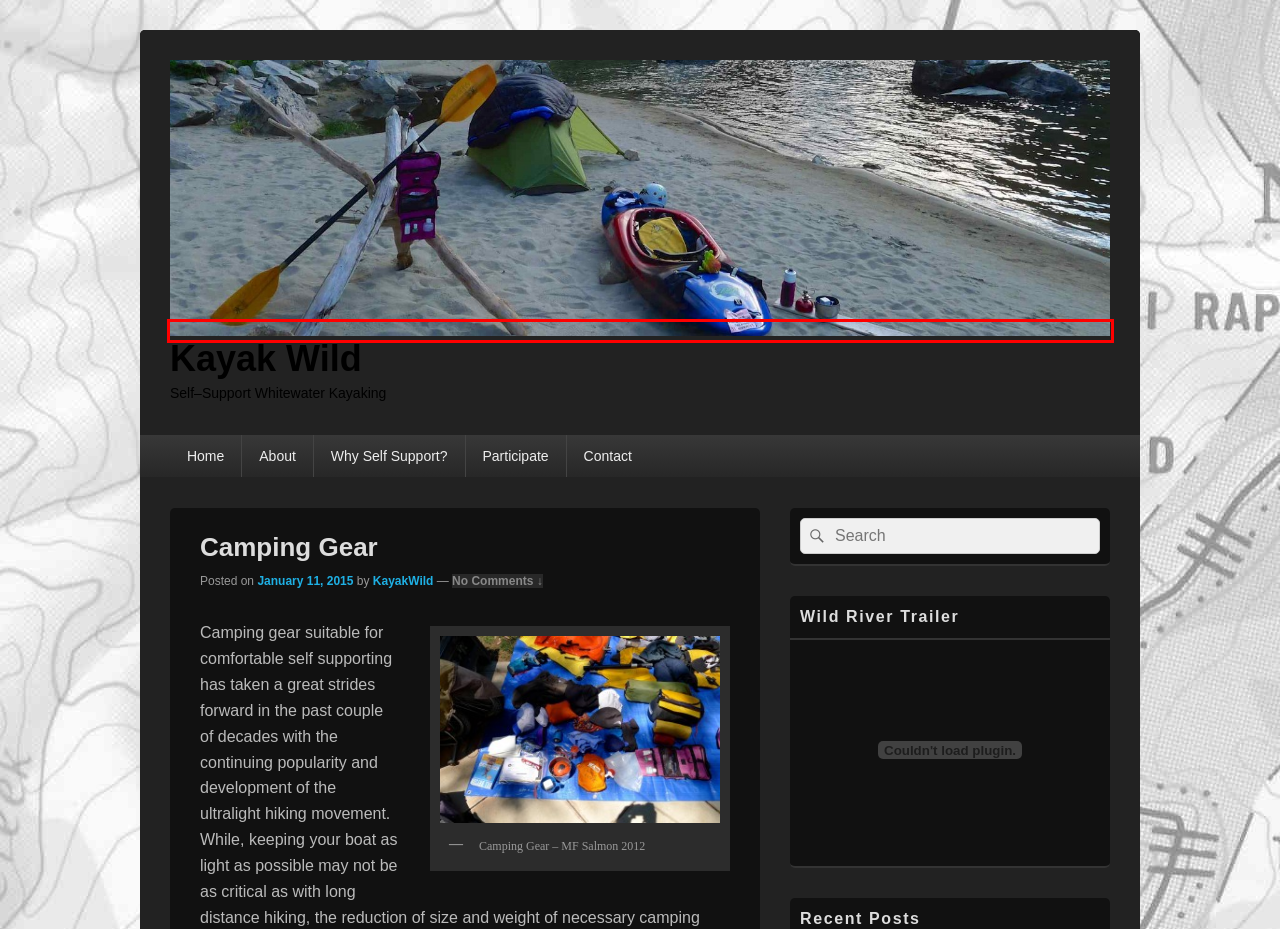Check out the screenshot of a webpage with a red rectangle bounding box. Select the best fitting webpage description that aligns with the new webpage after clicking the element inside the bounding box. Here are the candidates:
A. Participate – Kayak Wild
B. wild – Kayak Wild
C. self support – Kayak Wild
D. Free and Premium Responsive WordPress Themes | Catch Themes
E. About – Kayak Wild
F. whitewater – Kayak Wild
G. Contact – Kayak Wild
H. Kayak Wild – Self–Support Whitewater Kayaking

H